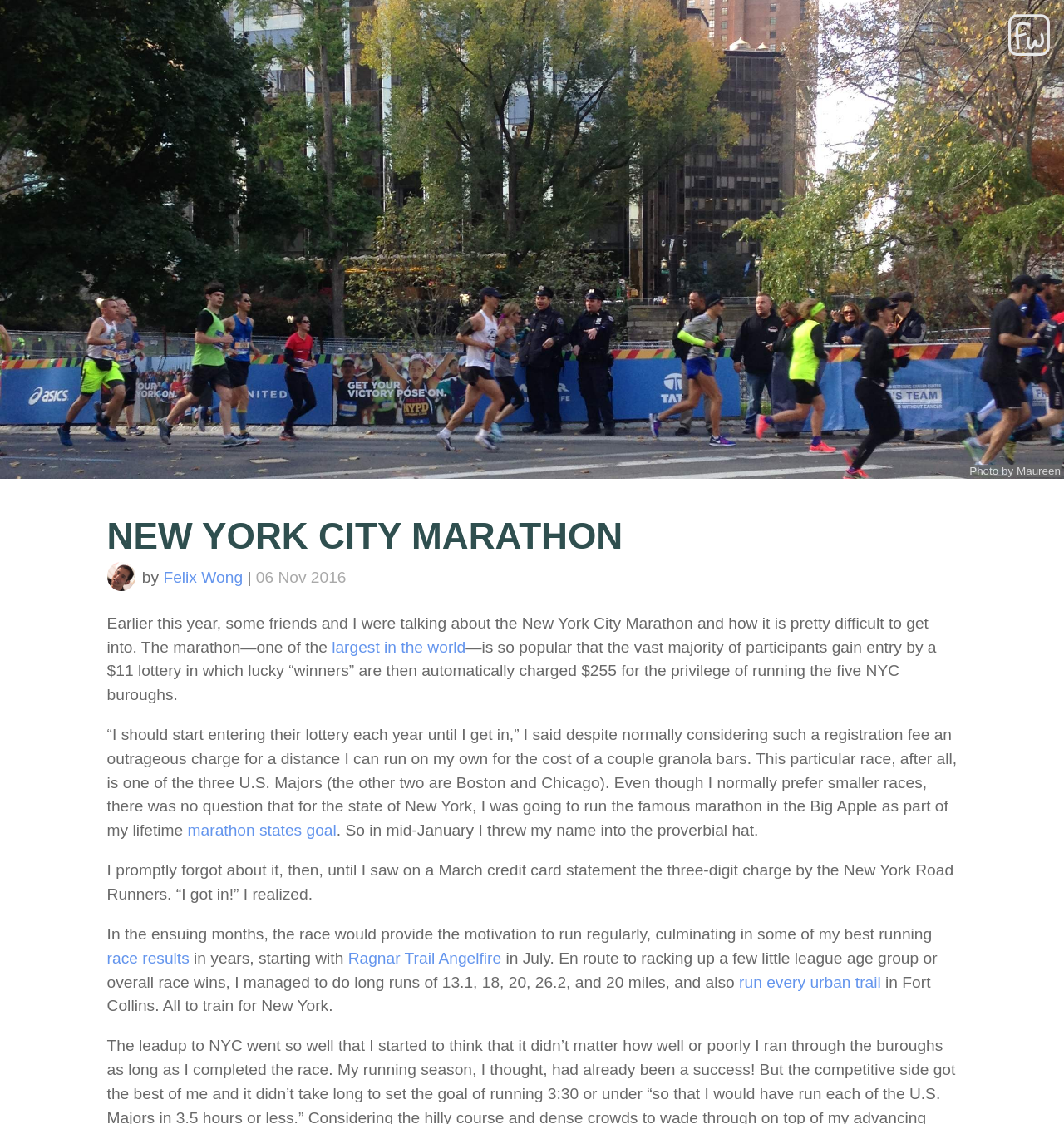What is the author's attitude towards the marathon registration fee?
Using the information from the image, give a concise answer in one word or a short phrase.

Initially negative